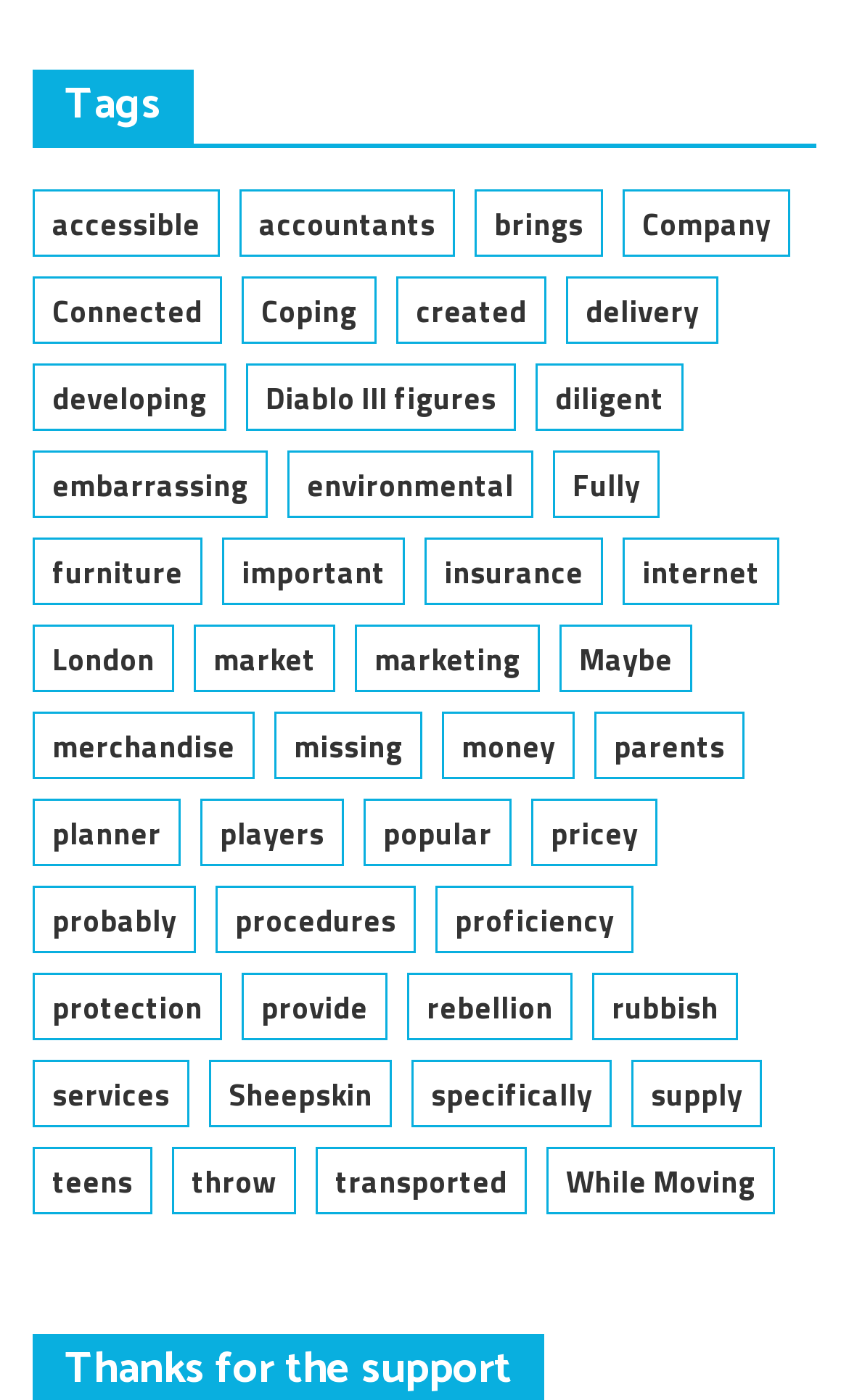Provide the bounding box coordinates for the UI element that is described as: "While Moving".

[0.644, 0.82, 0.913, 0.868]